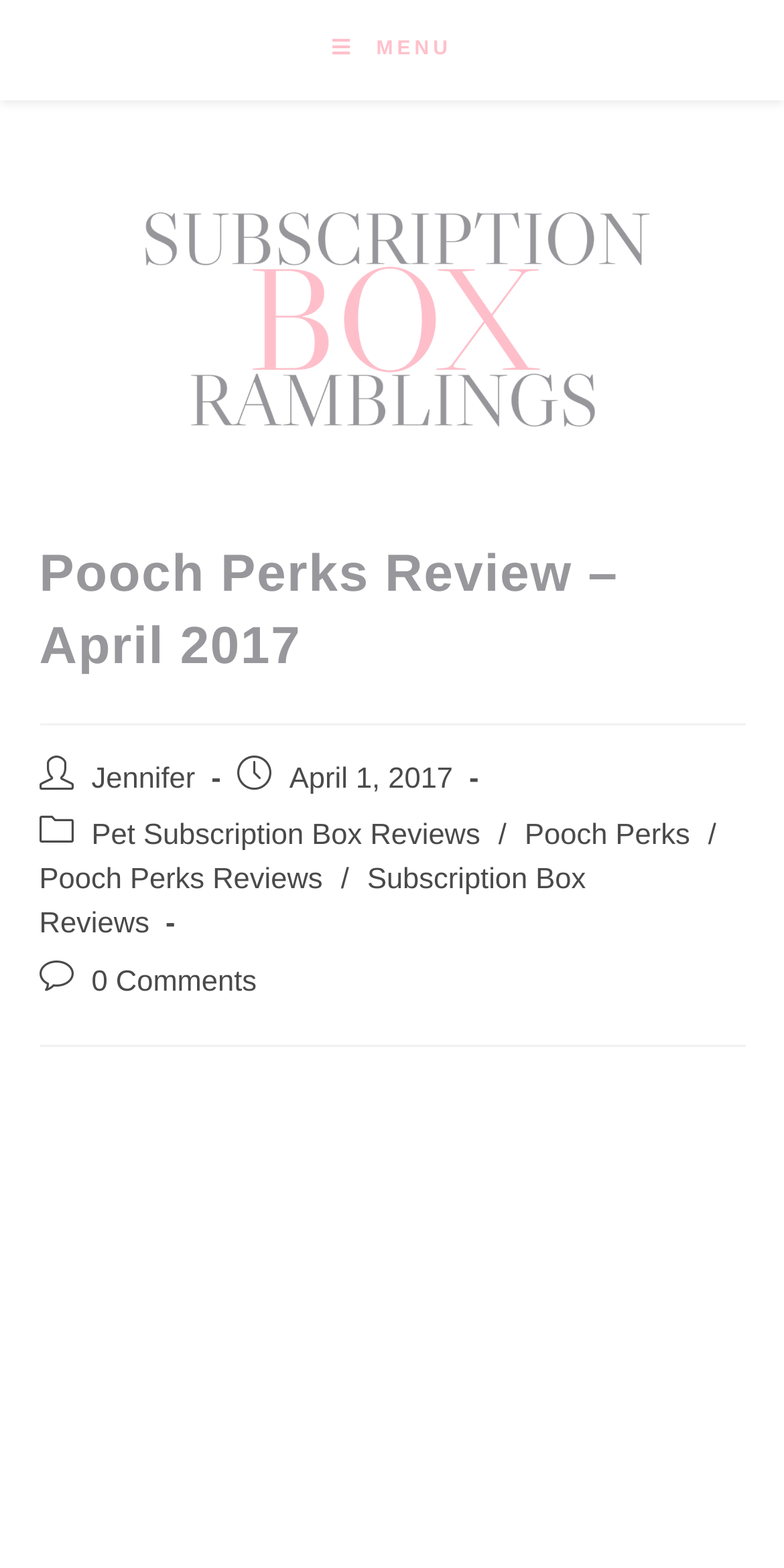What is the name of the subscription box reviewed?
Refer to the screenshot and answer in one word or phrase.

Pooch Perks